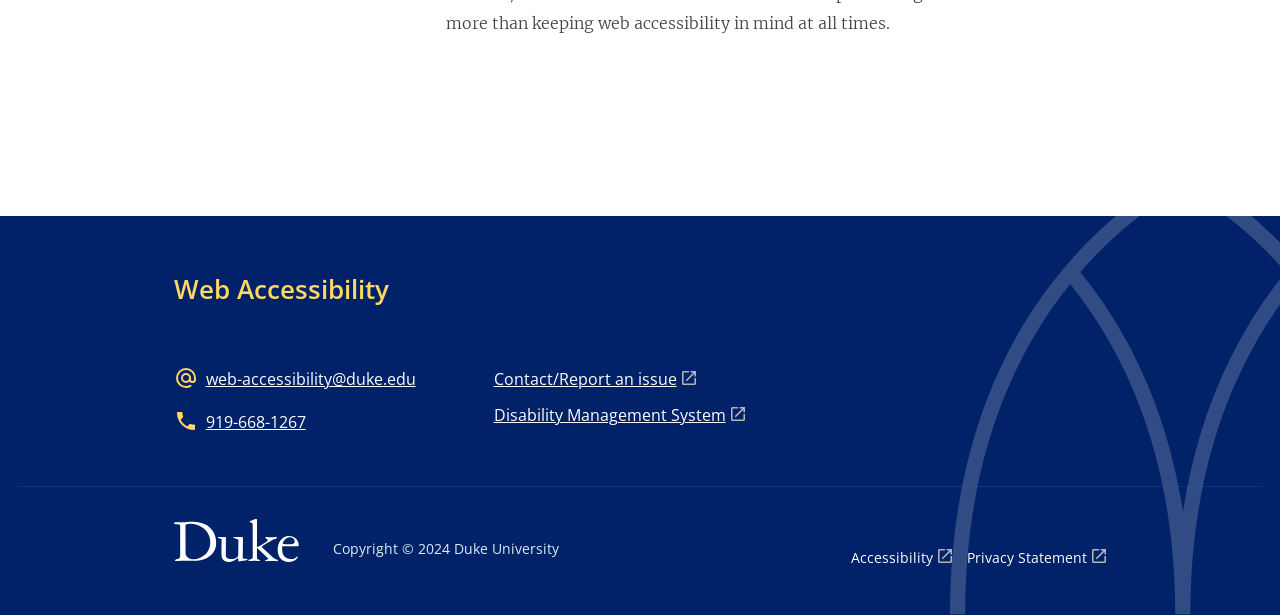Determine the bounding box coordinates of the area to click in order to meet this instruction: "add to cart".

None